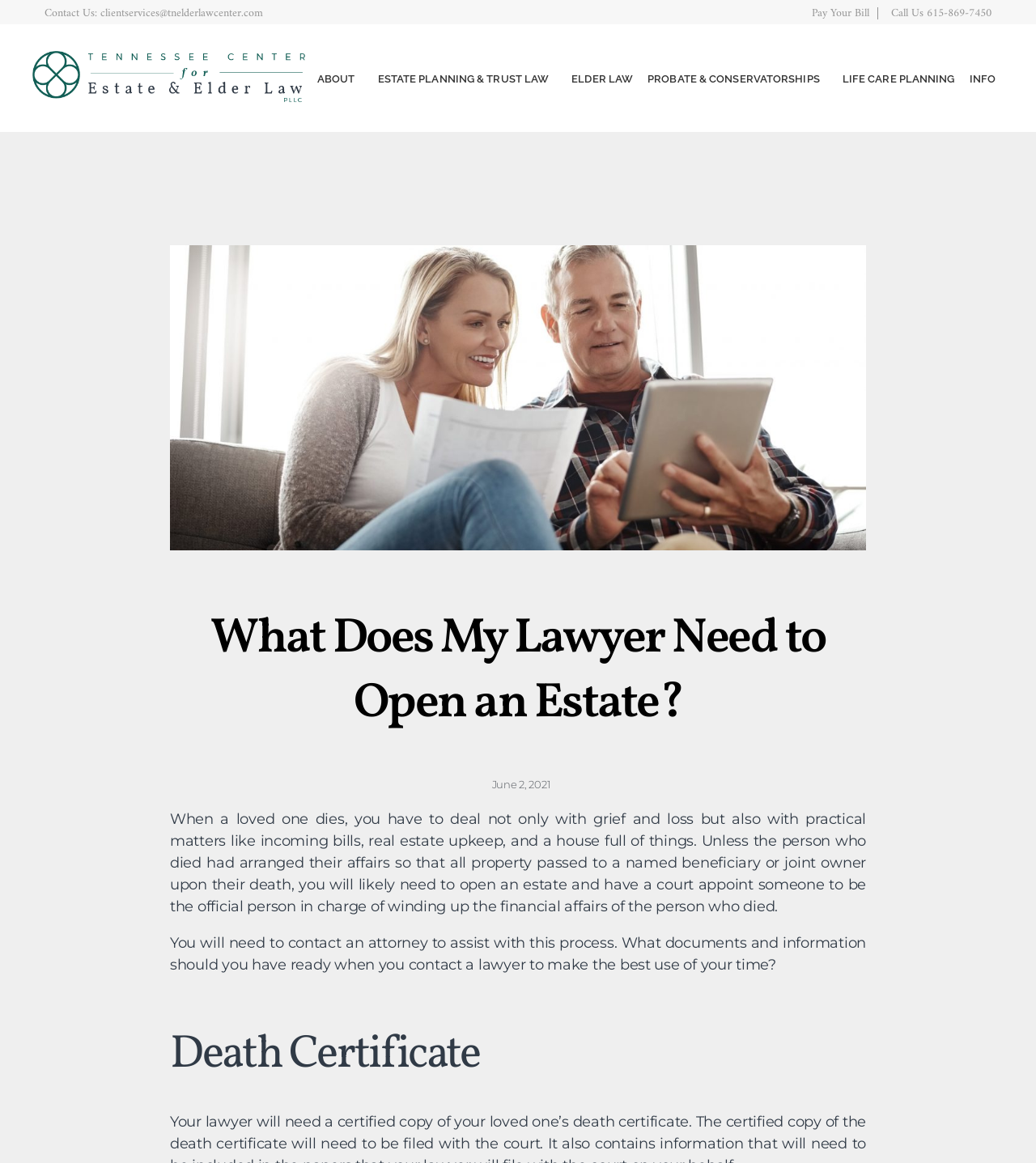What is the image on the webpage?
Please provide a single word or phrase as the answer based on the screenshot.

Mature couple with digital tablet